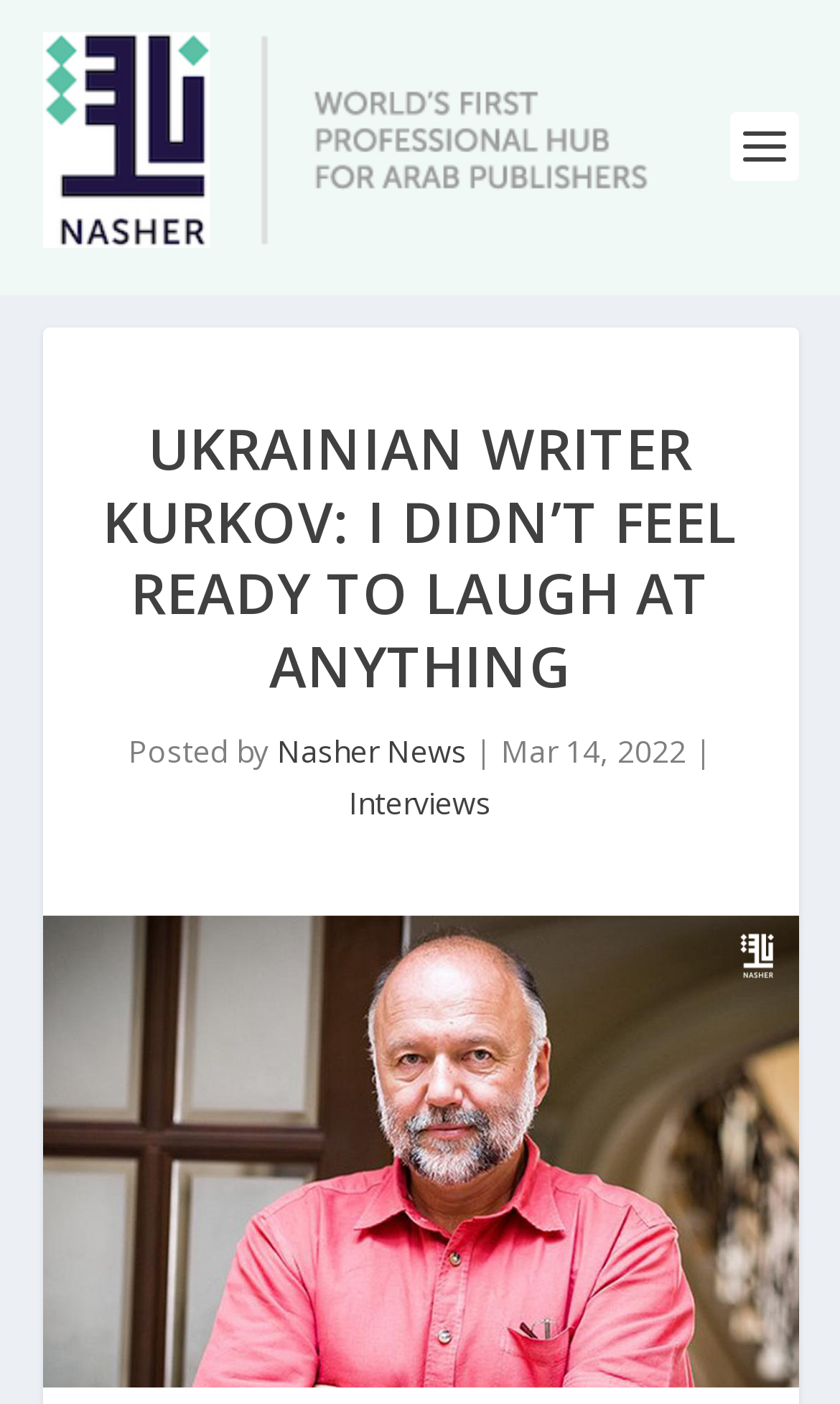Given the element description, predict the bounding box coordinates in the format (top-left x, top-left y, bottom-right x, bottom-right y). Make sure all values are between 0 and 1. Here is the element description: Interviews

[0.415, 0.557, 0.585, 0.586]